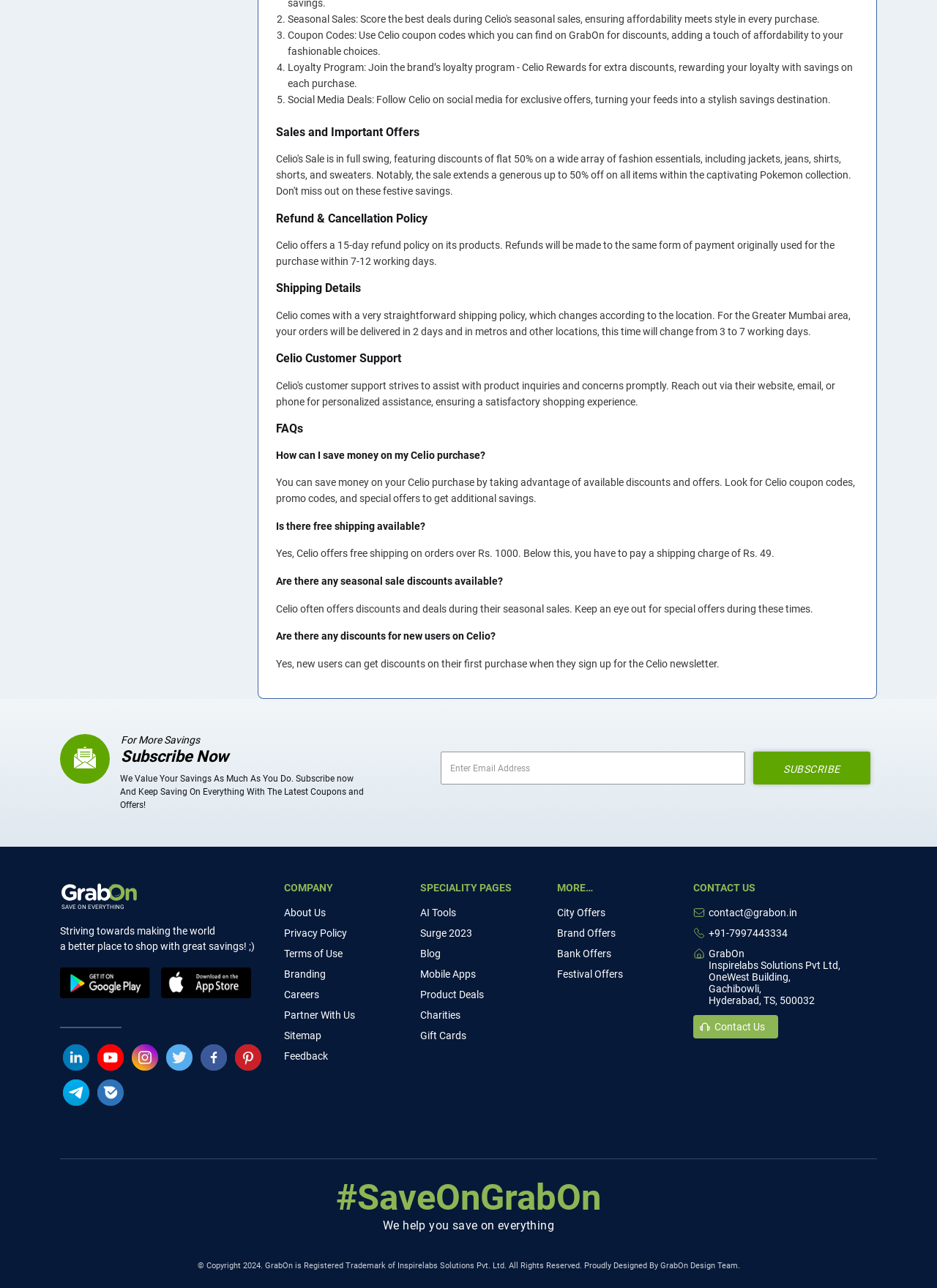Pinpoint the bounding box coordinates of the clickable area needed to execute the instruction: "Click on the 'Home' link". The coordinates should be specified as four float numbers between 0 and 1, i.e., [left, top, right, bottom].

None